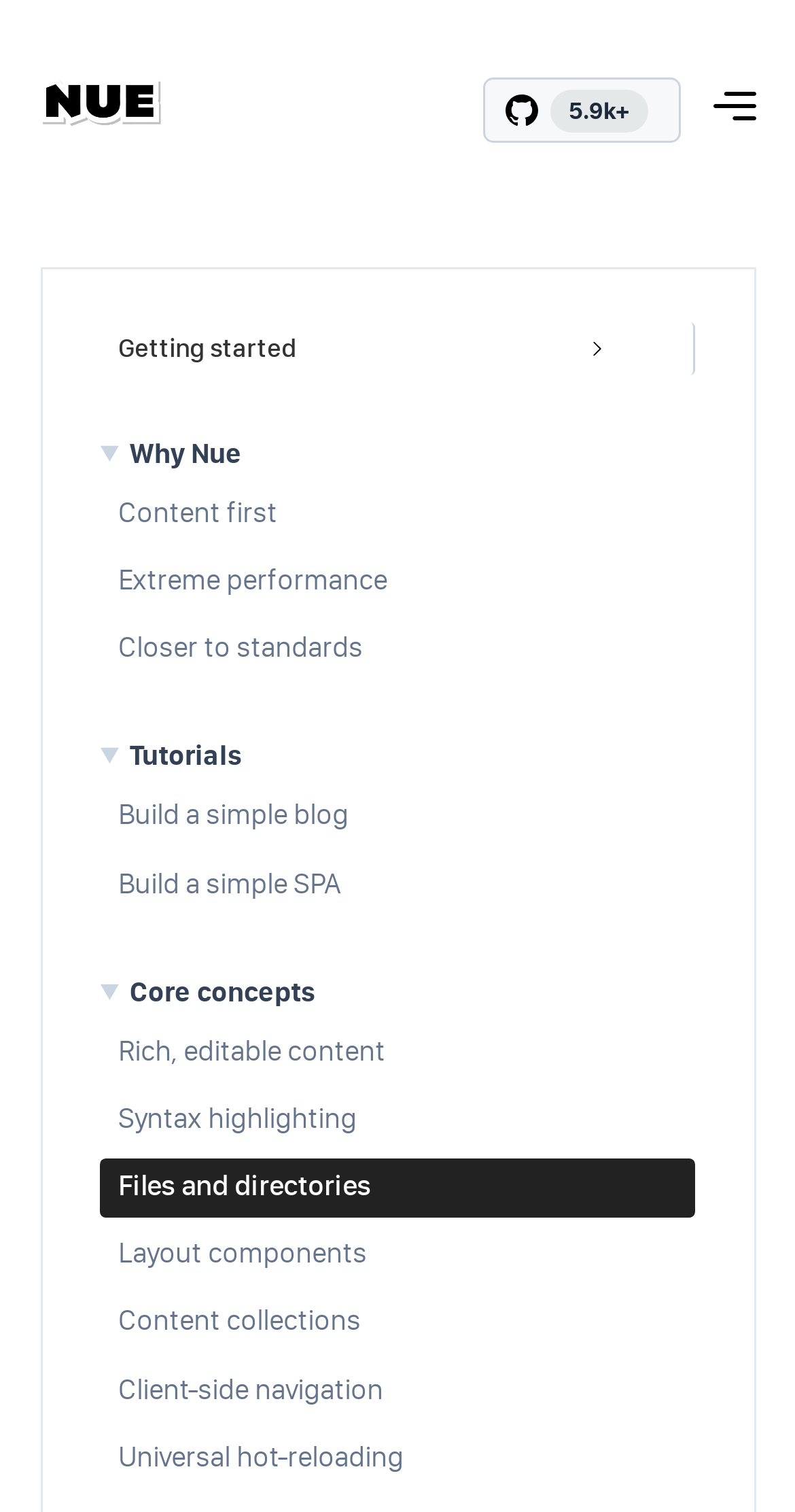Highlight the bounding box coordinates of the element you need to click to perform the following instruction: "Click on the Build a simple blog tutorial."

[0.126, 0.521, 0.874, 0.56]